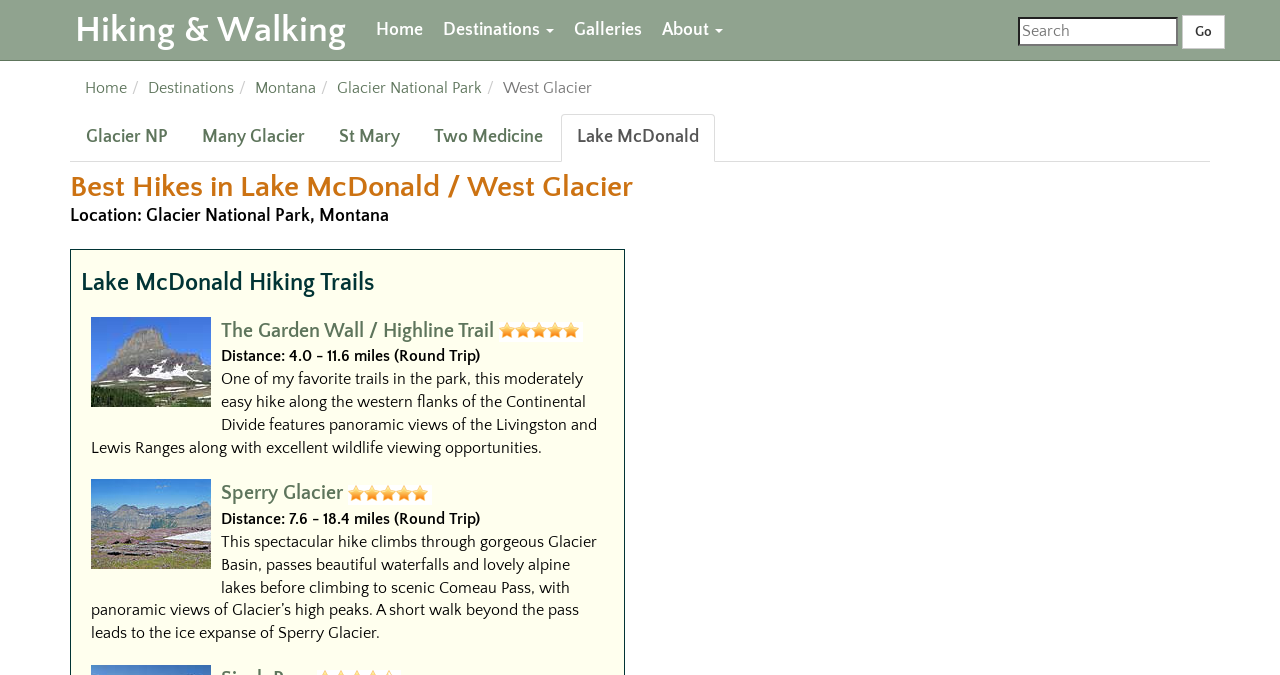Using the given element description, provide the bounding box coordinates (top-left x, top-left y, bottom-right x, bottom-right y) for the corresponding UI element in the screenshot: Hiking & Walking

[0.043, 0.0, 0.286, 0.074]